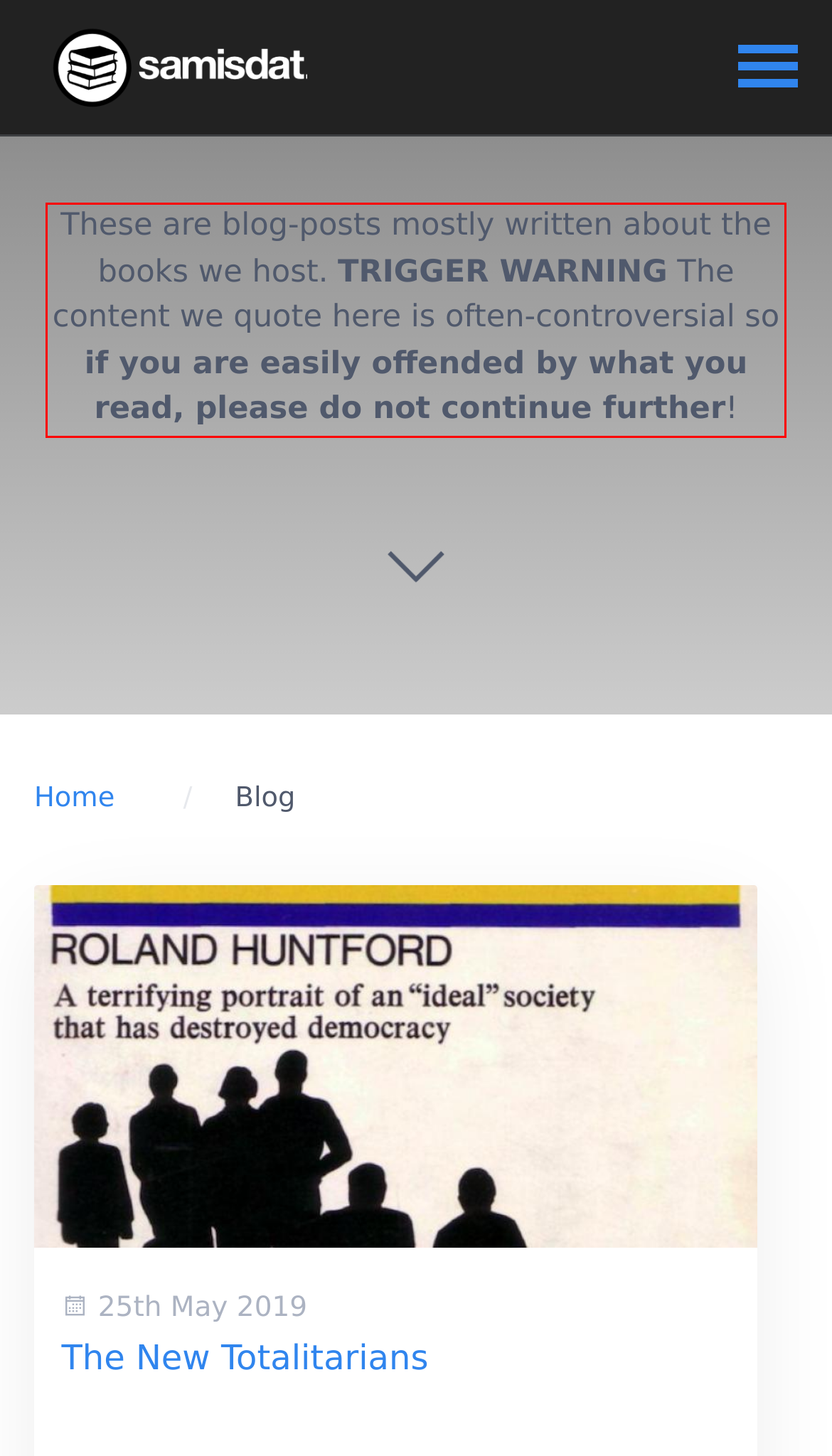The screenshot you have been given contains a UI element surrounded by a red rectangle. Use OCR to read and extract the text inside this red rectangle.

These are blog-posts mostly written about the books we host. TRIGGER WARNING The content we quote here is often-controversial so if you are easily offended by what you read, please do not continue further!